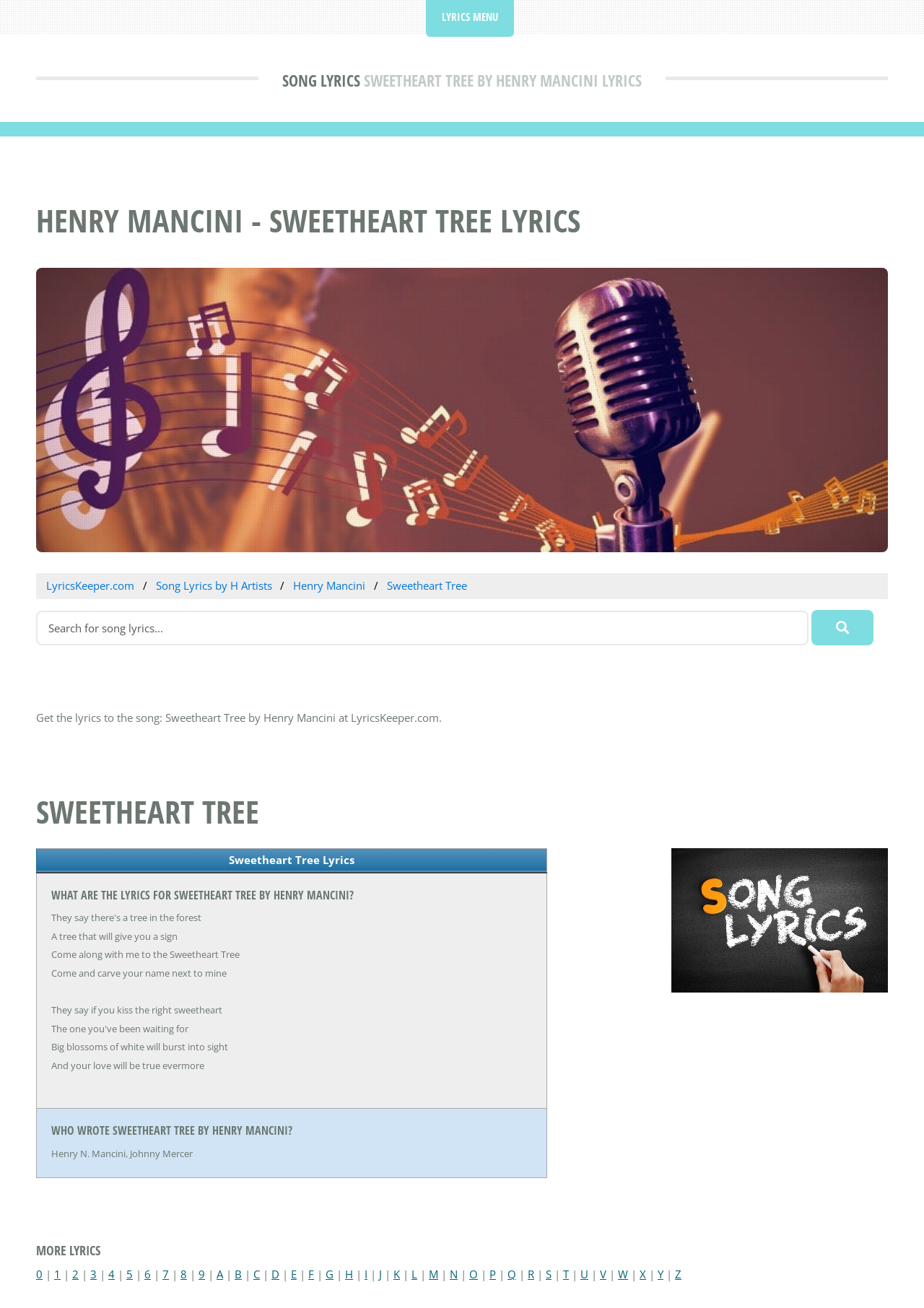What is the category of the song?
From the details in the image, answer the question comprehensively.

The category of the song can be found in the link 'Song Lyrics by H Artists'.